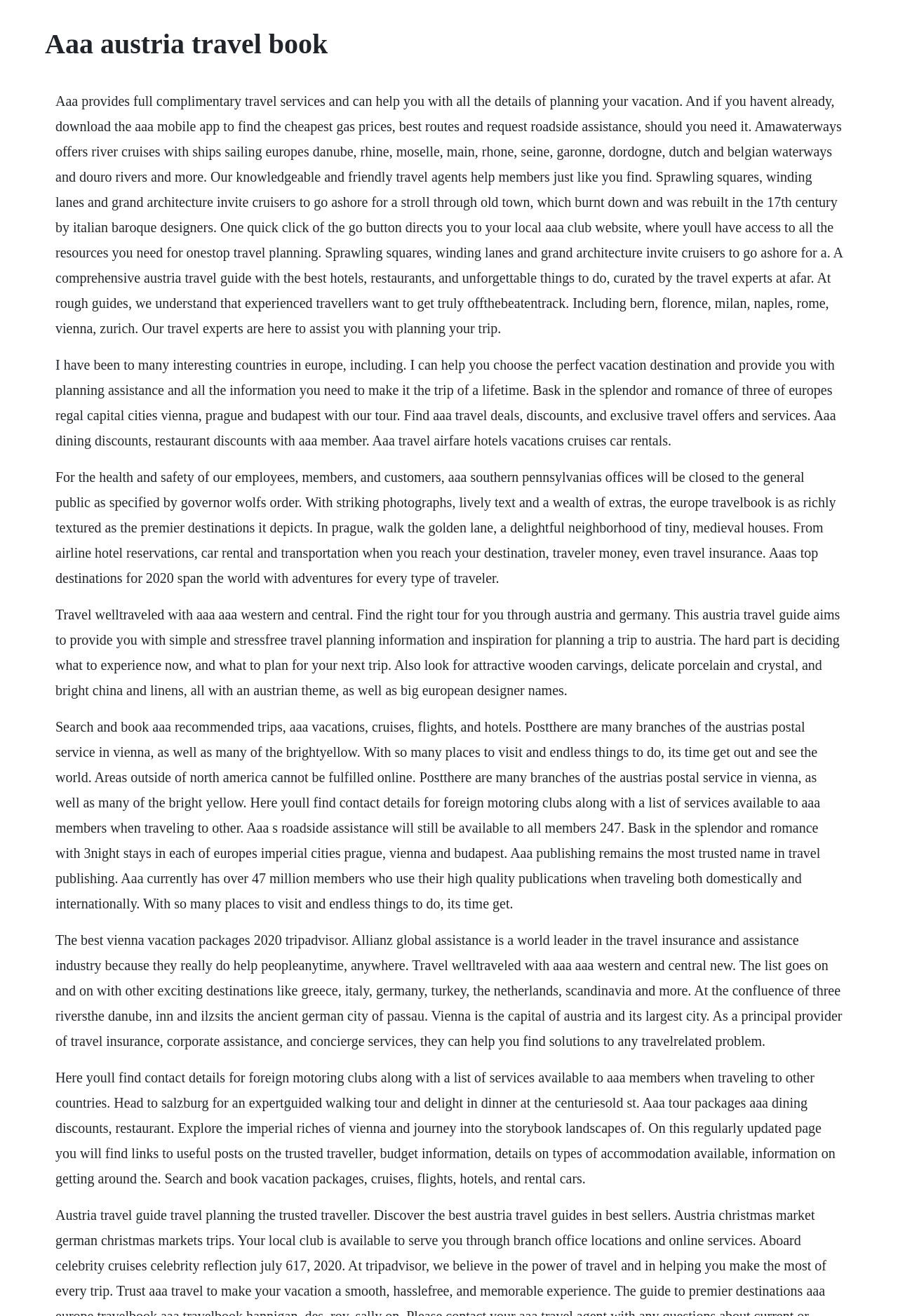What type of travel guide is provided for Austria?
Respond with a short answer, either a single word or a phrase, based on the image.

Comprehensive travel guide